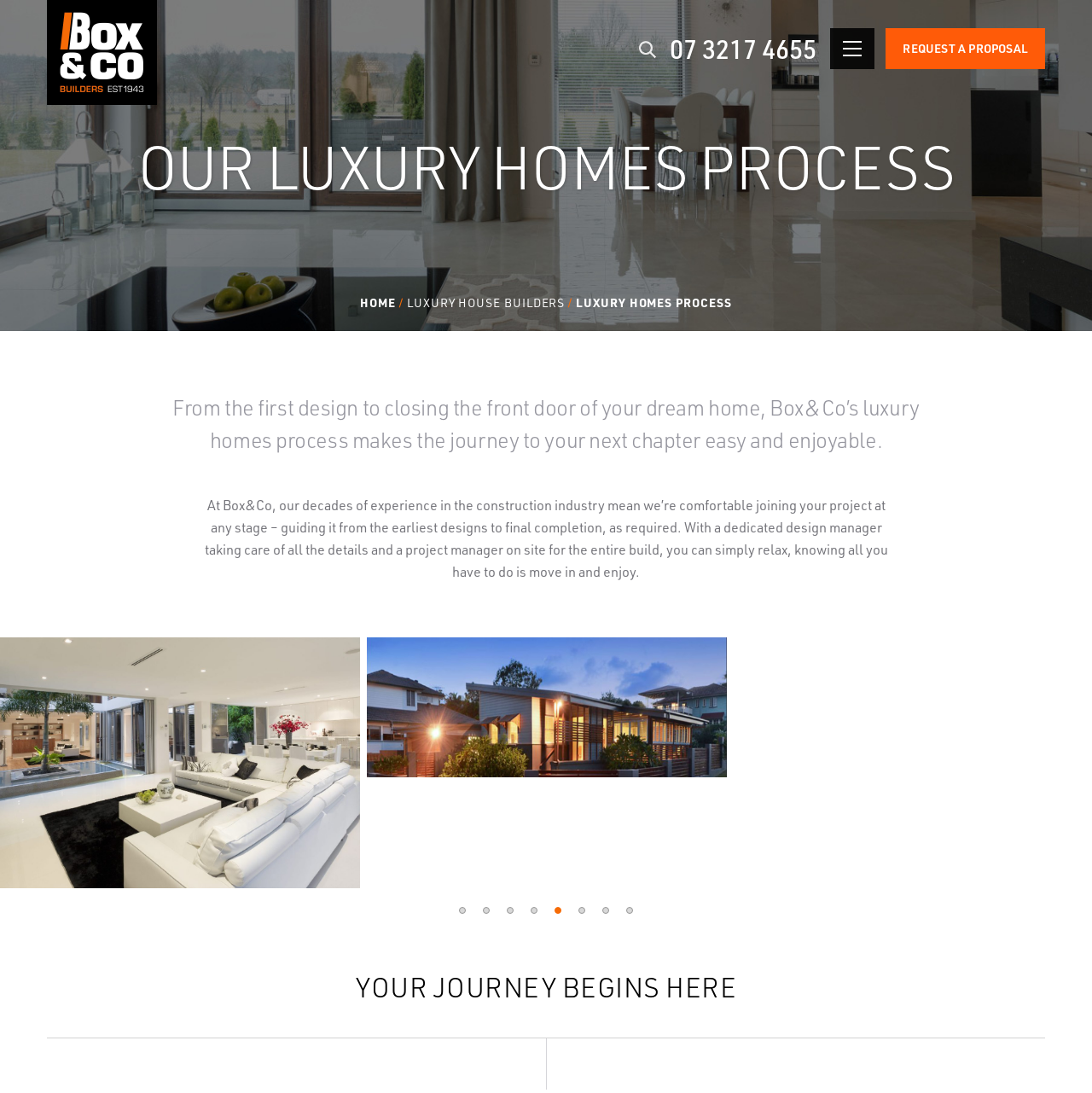Determine the main heading text of the webpage.

OUR LUXURY HOMES PROCESS